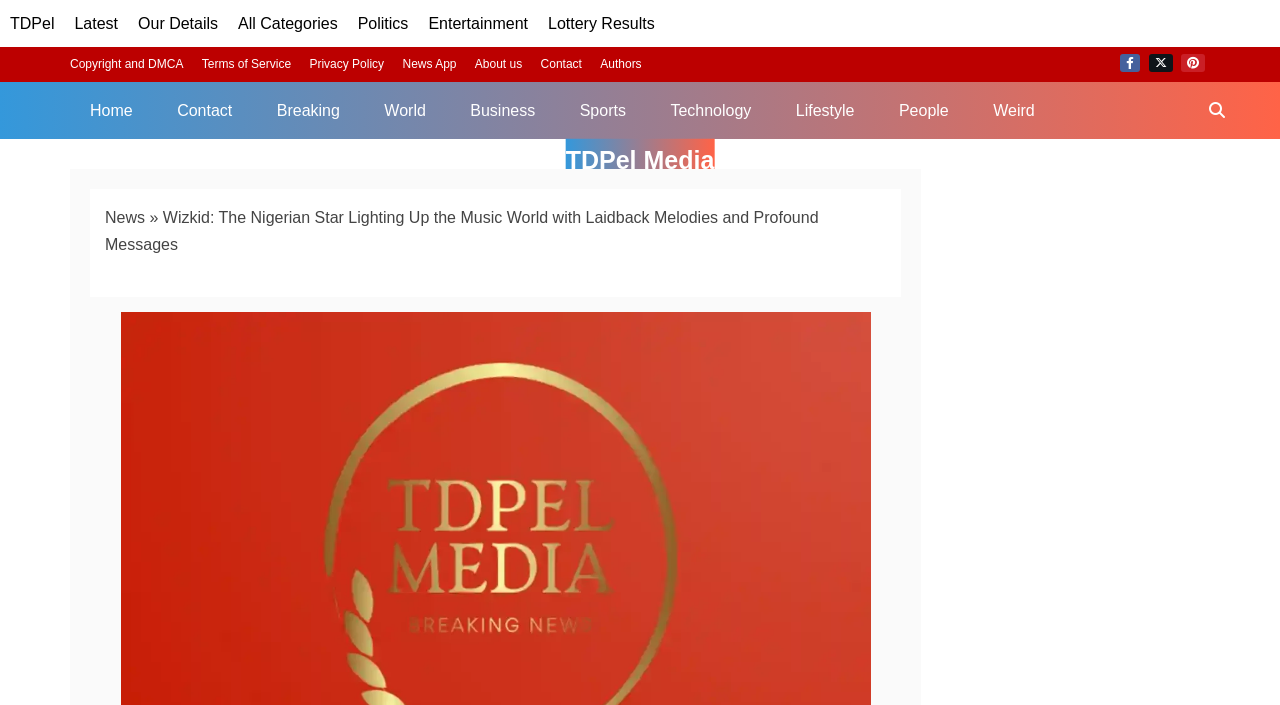Find and extract the text of the primary heading on the webpage.

Wizkid: The Nigerian Star Lighting Up the Music World with Laidback Melodies and Profound Messages